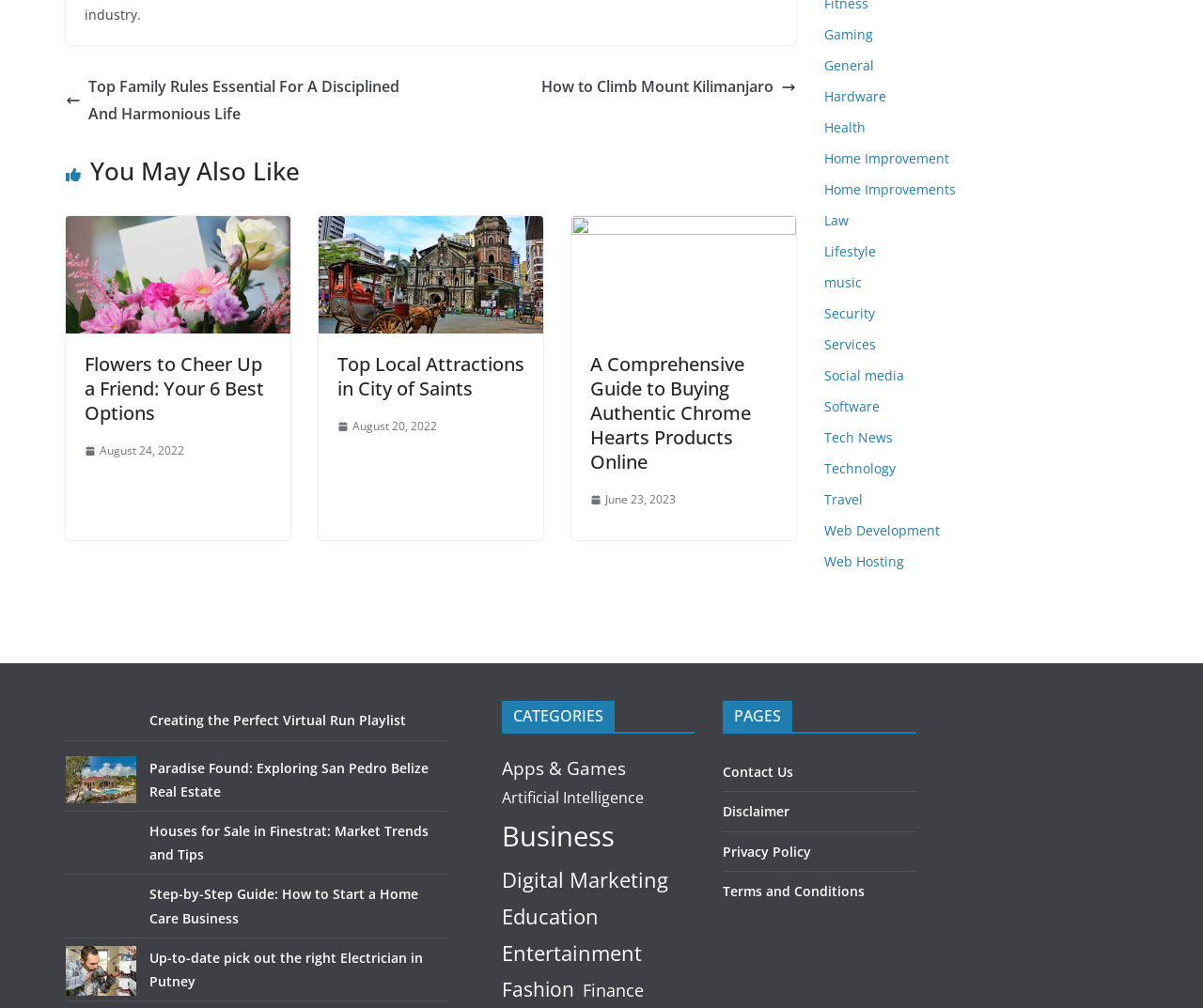Give a one-word or one-phrase response to the question:
What is the date of the article 'Flowers to Cheer Up a Friend: Your 6 Best Options'?

August 24, 2022